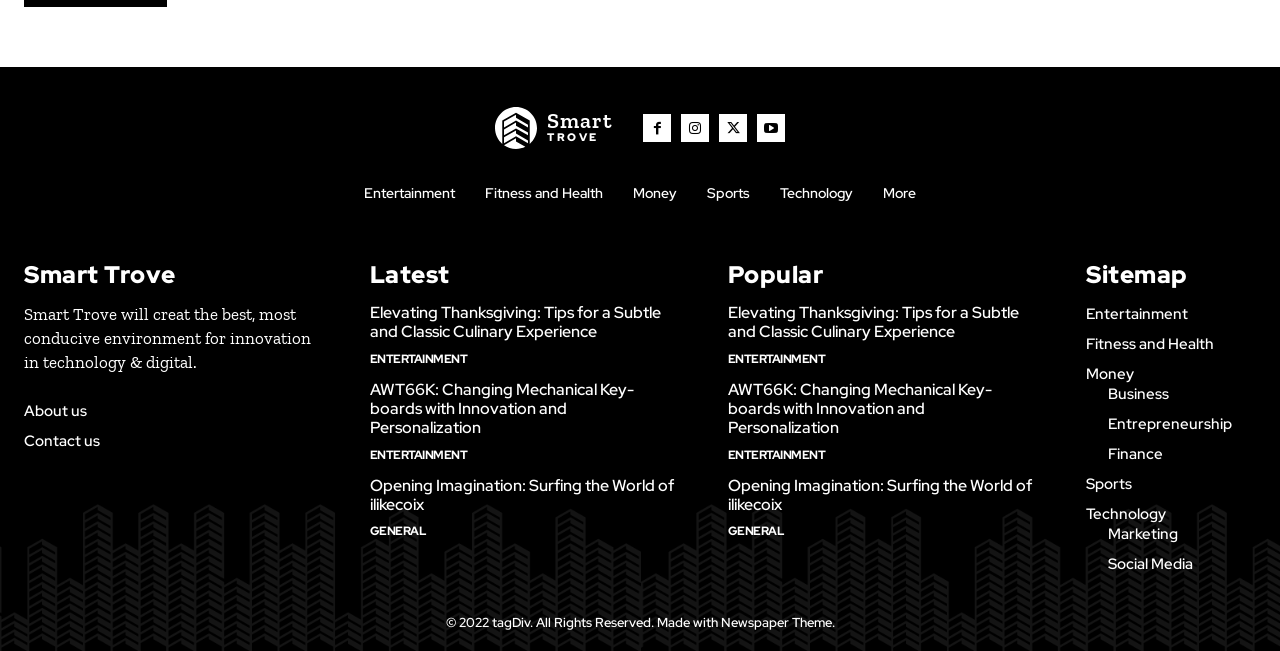Respond to the question below with a single word or phrase:
How many links are listed under the 'Popular' section?

3